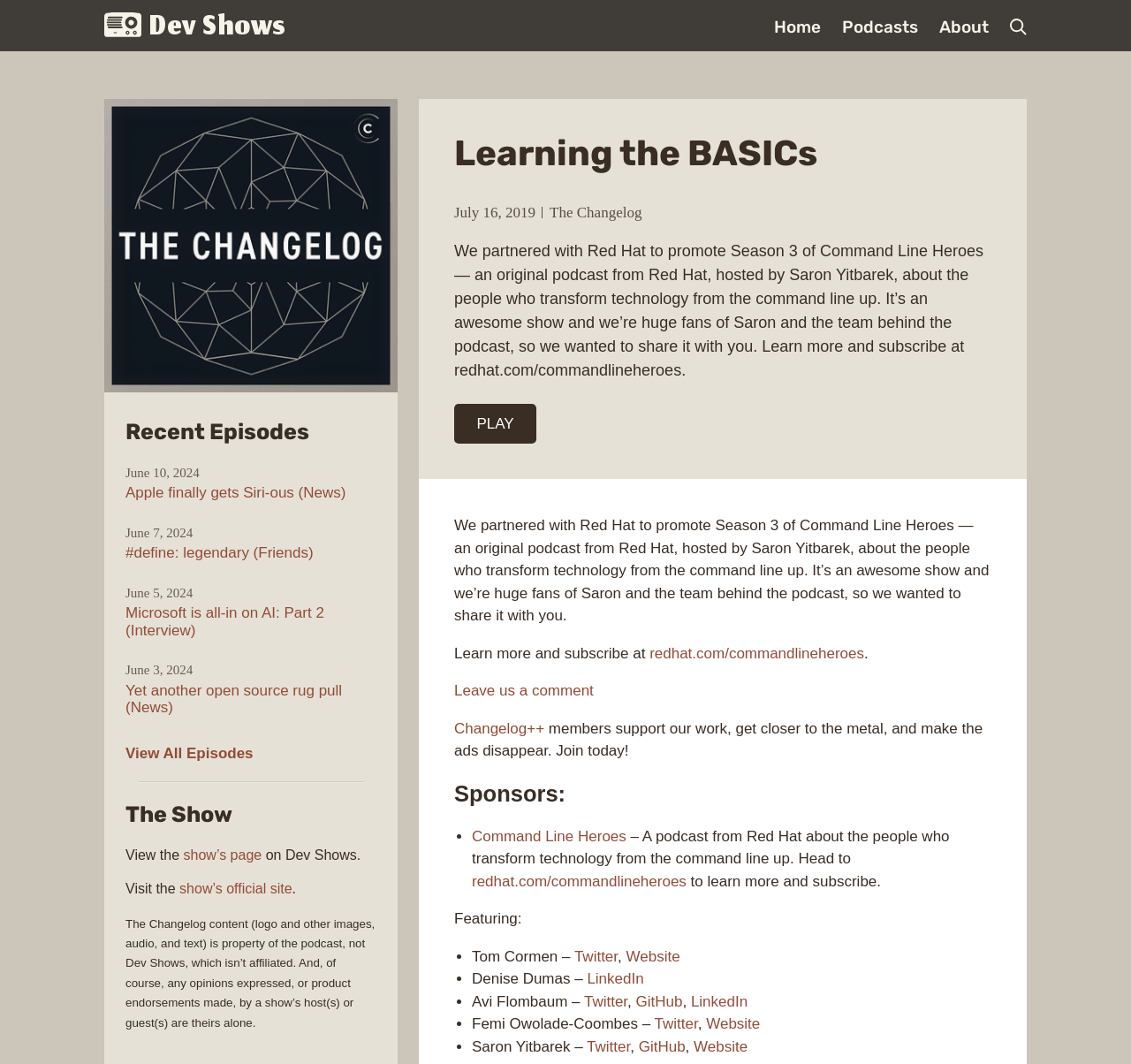Determine the bounding box coordinates of the section I need to click to execute the following instruction: "Visit the show's official site". Provide the coordinates as four float numbers between 0 and 1, i.e., [left, top, right, bottom].

[0.159, 0.828, 0.258, 0.842]